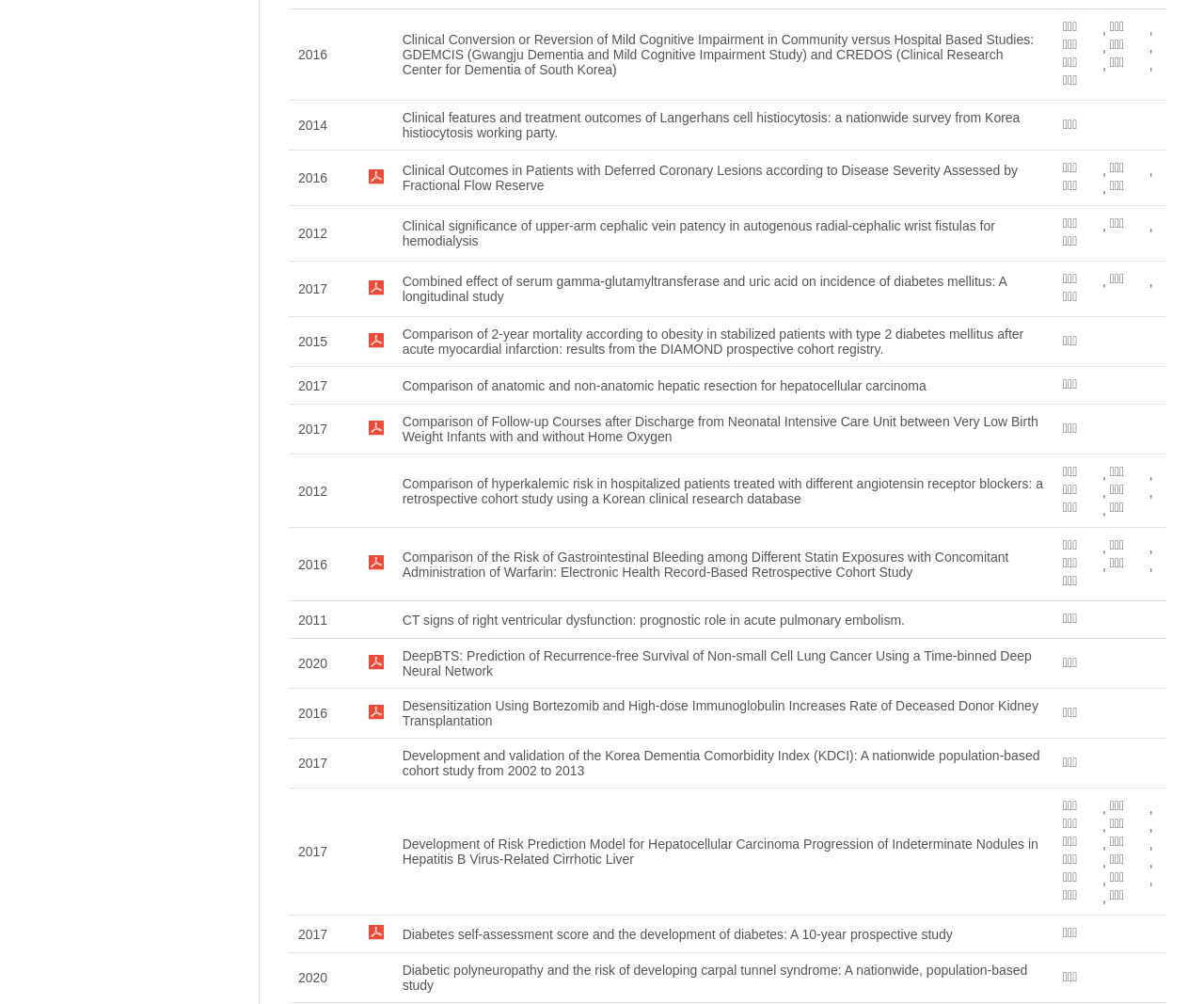What is the title of the study published in 2015?
Using the visual information, respond with a single word or phrase.

Comparison of 2-year mortality according to obesity in stabilized patients with type 2 diabetes mellitus after acute myocardial infarction: results from the DIAMOND prospective cohort registry.